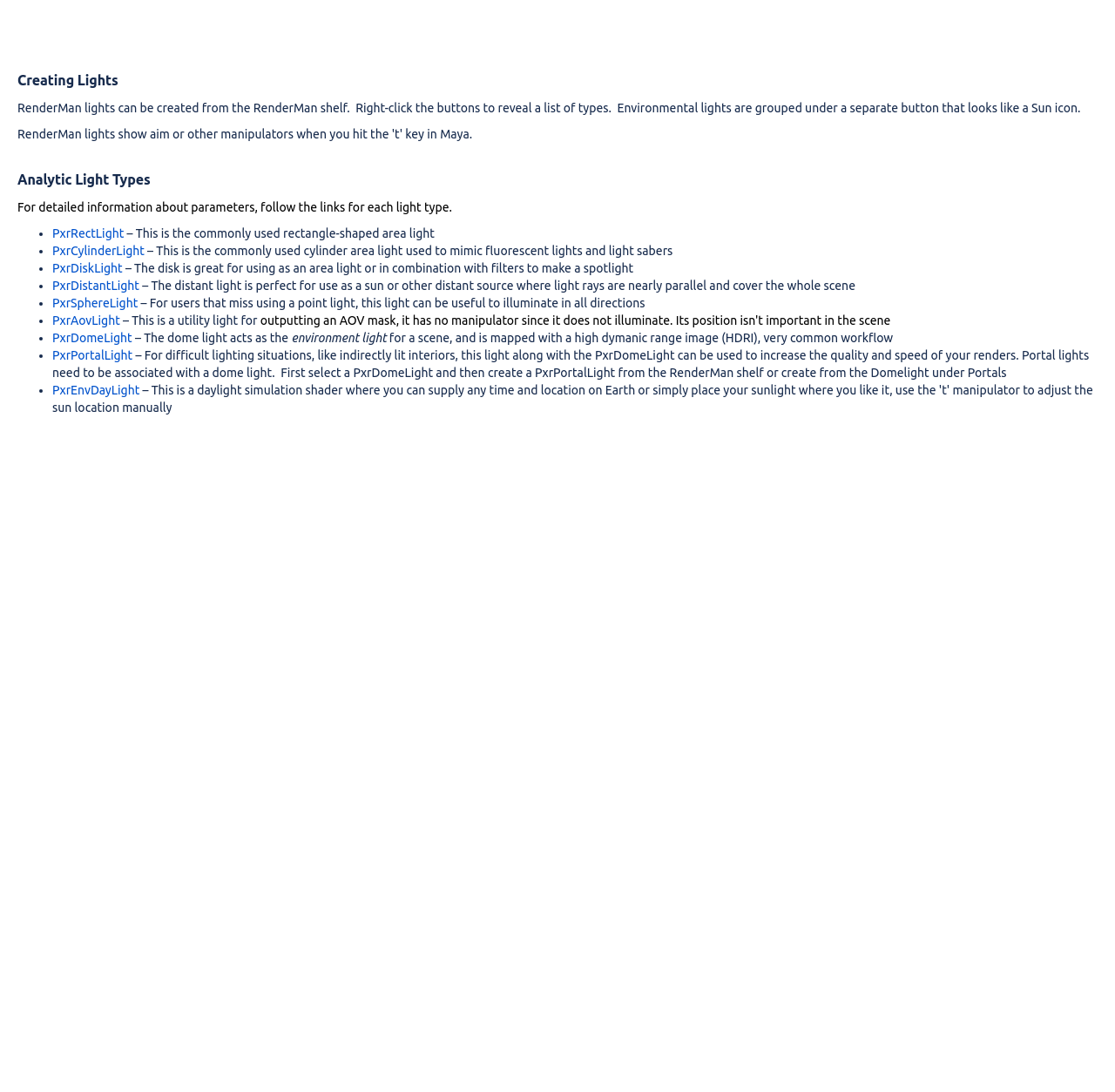What is the purpose of the RenderMan shelf?
Refer to the image and respond with a one-word or short-phrase answer.

Create lights